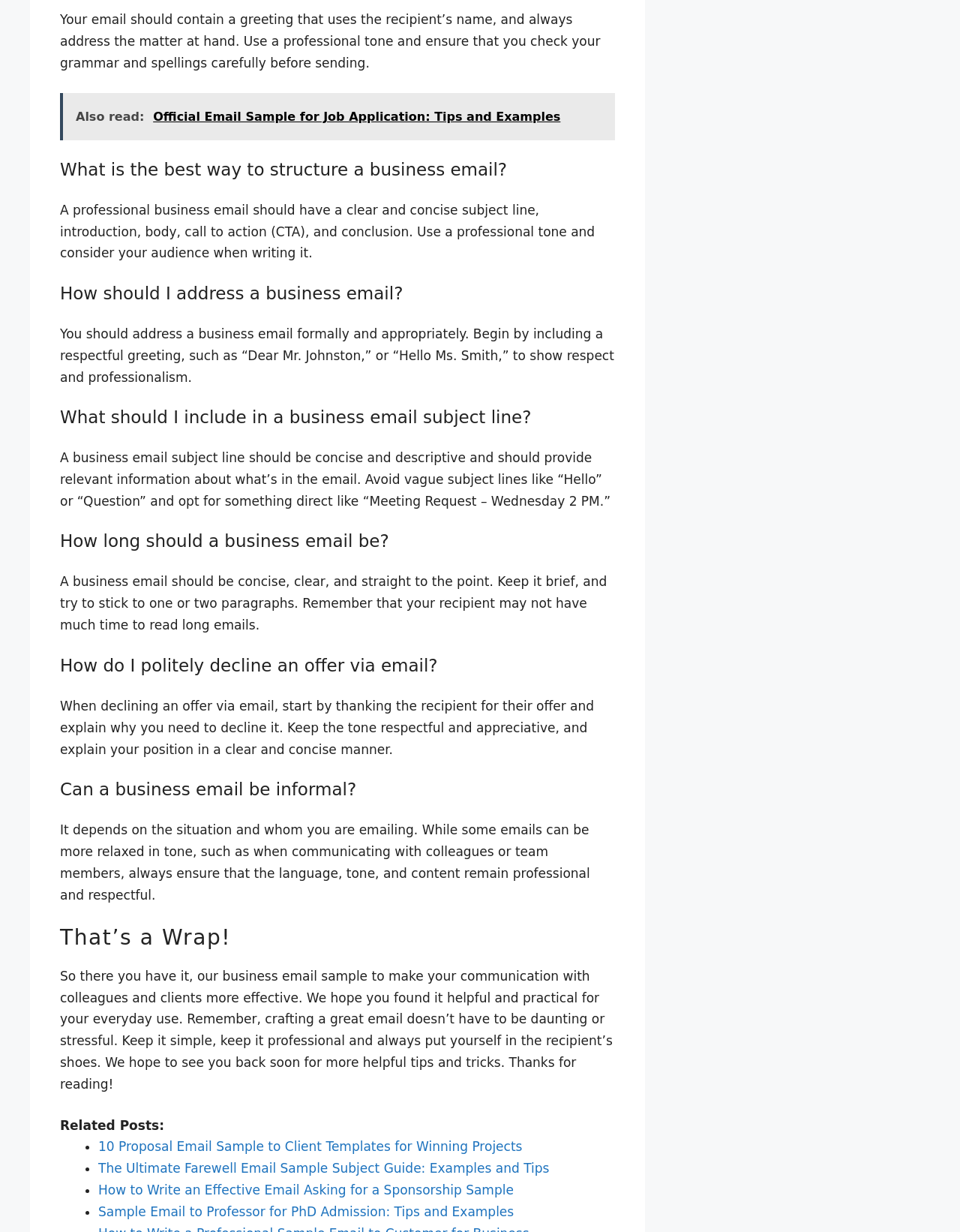Locate the bounding box coordinates of the clickable element to fulfill the following instruction: "Explore how to write an effective email asking for a sponsorship sample". Provide the coordinates as four float numbers between 0 and 1 in the format [left, top, right, bottom].

[0.102, 0.96, 0.535, 0.972]